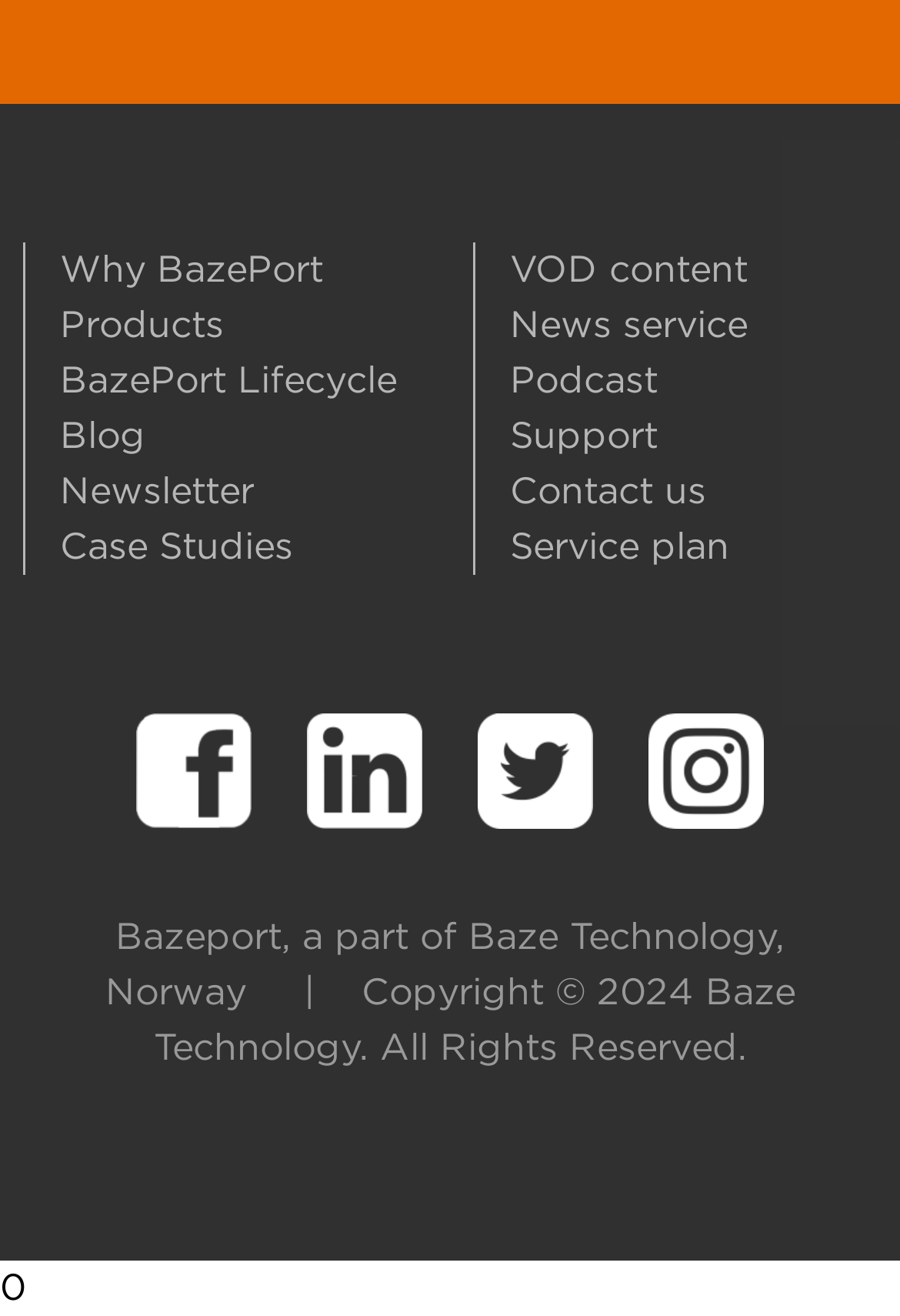What is the last link in the bottom section?
We need a detailed and meticulous answer to the question.

I looked at the bottom section of the webpage and found the links to social media platforms. The last link is 'Besøk vår Instagram profil', which means 'Visit our Instagram profile'.